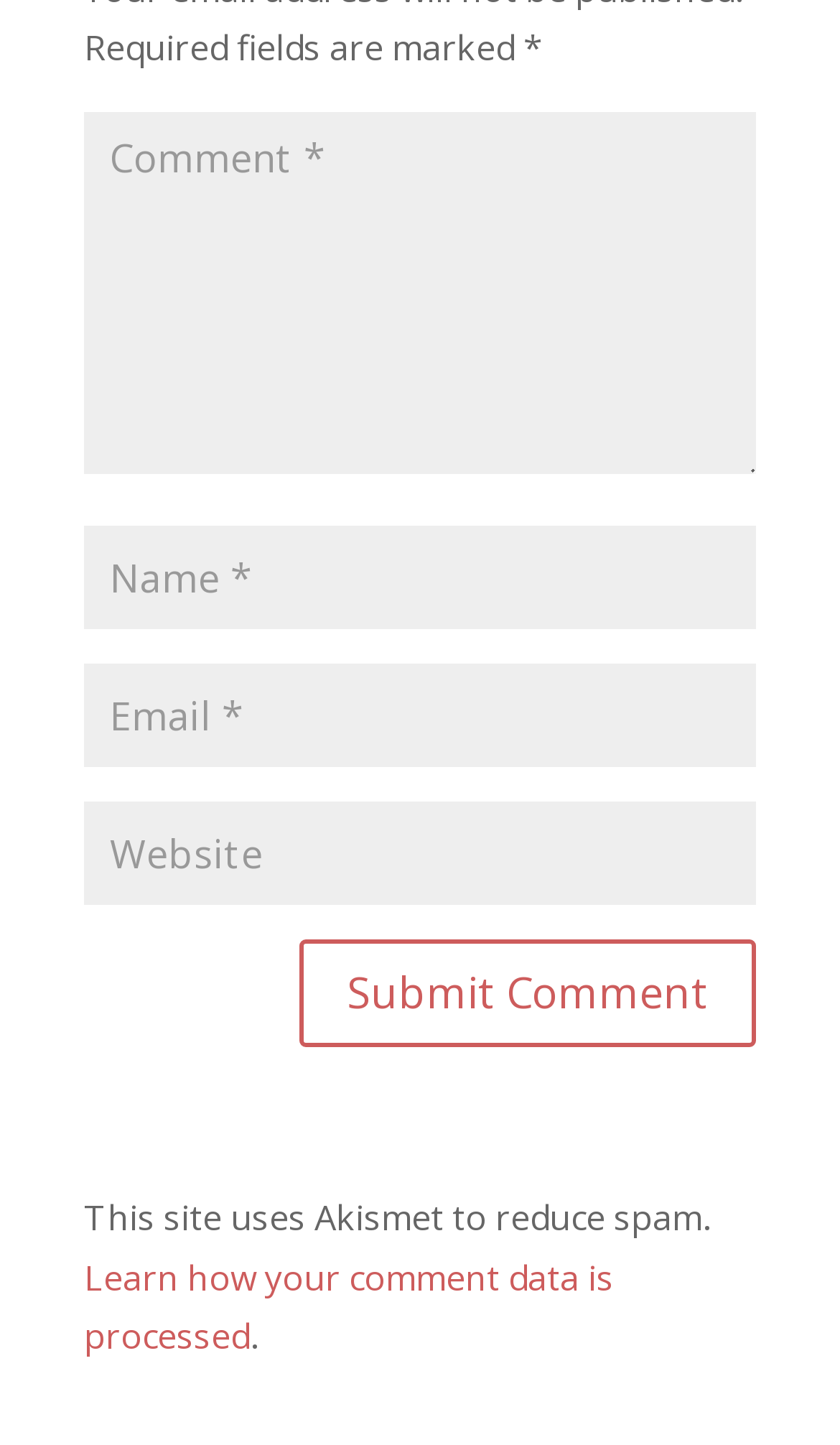Please locate the UI element described by "name="submit" value="Submit Comment"" and provide its bounding box coordinates.

[0.356, 0.651, 0.9, 0.725]